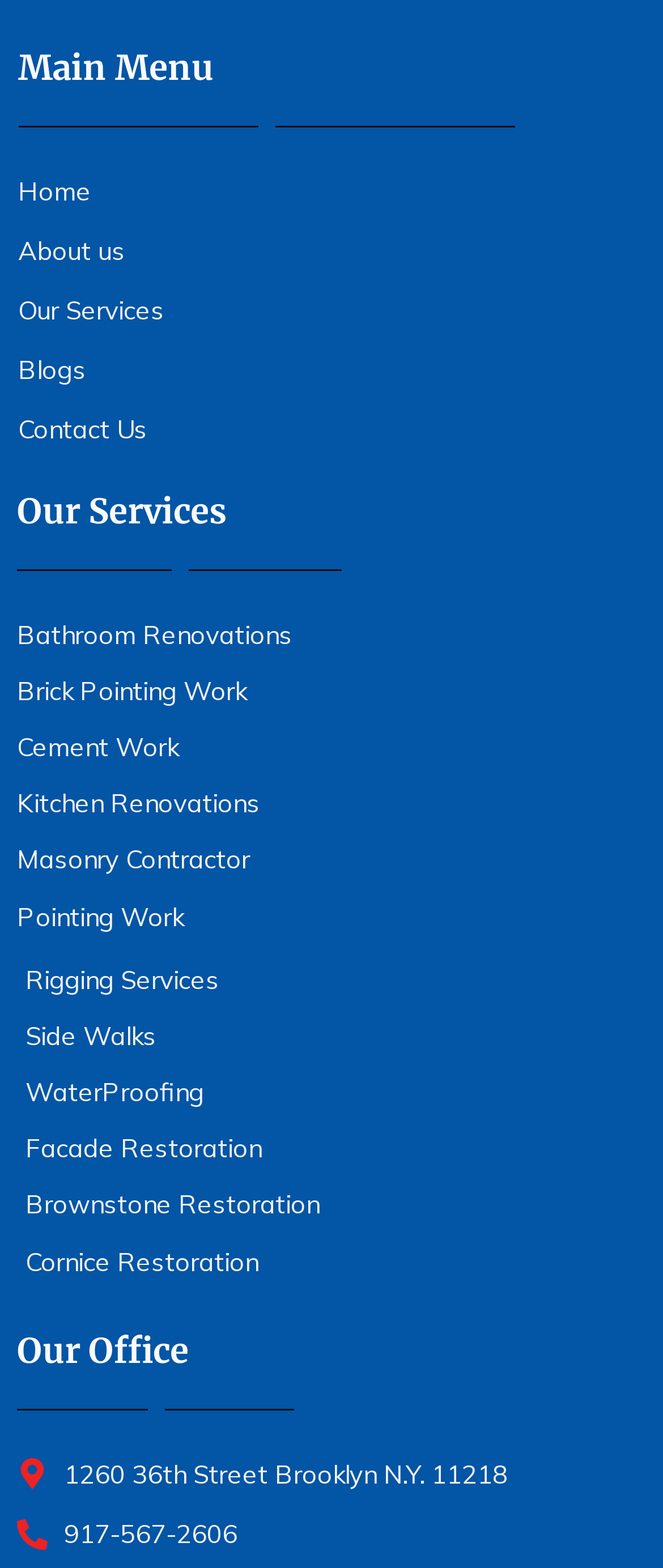Can you find the bounding box coordinates for the element that needs to be clicked to execute this instruction: "go to home page"? The coordinates should be given as four float numbers between 0 and 1, i.e., [left, top, right, bottom].

[0.027, 0.108, 0.137, 0.135]